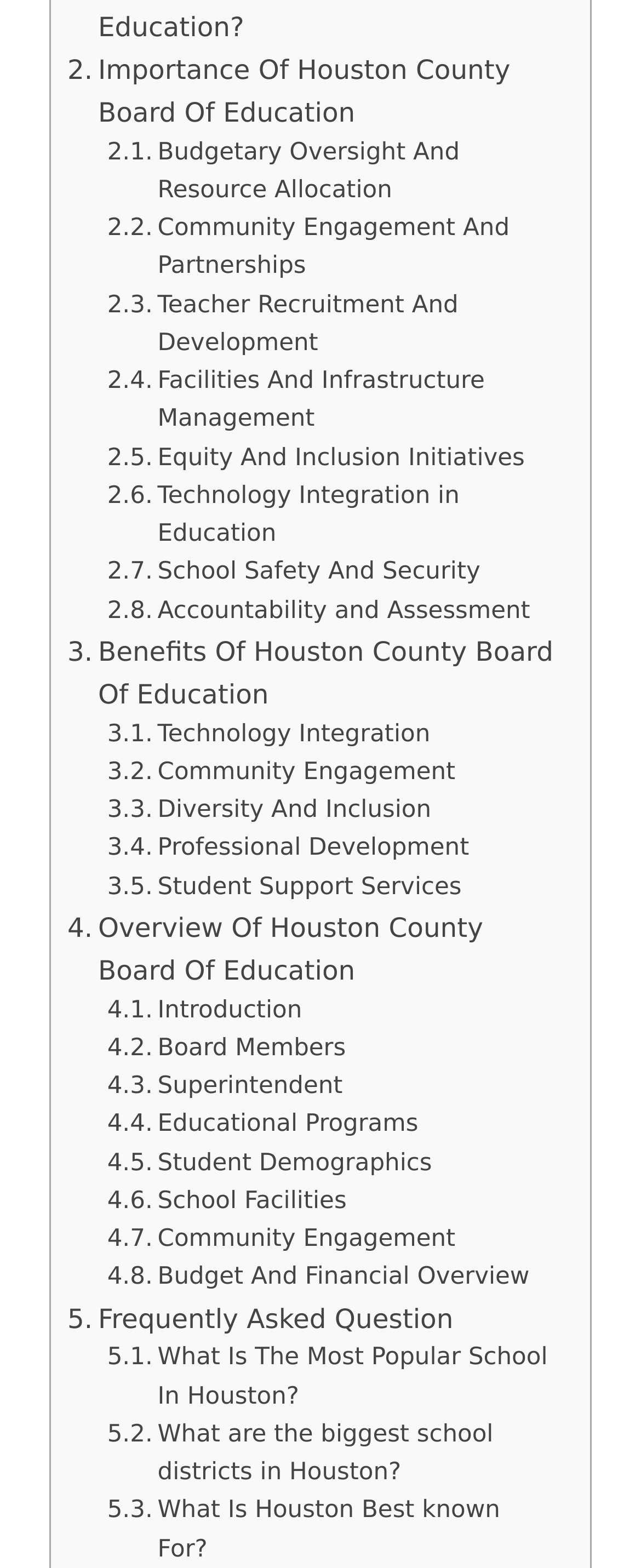Locate the bounding box coordinates of the element I should click to achieve the following instruction: "Explore budgetary oversight and resource allocation".

[0.167, 0.086, 0.869, 0.134]